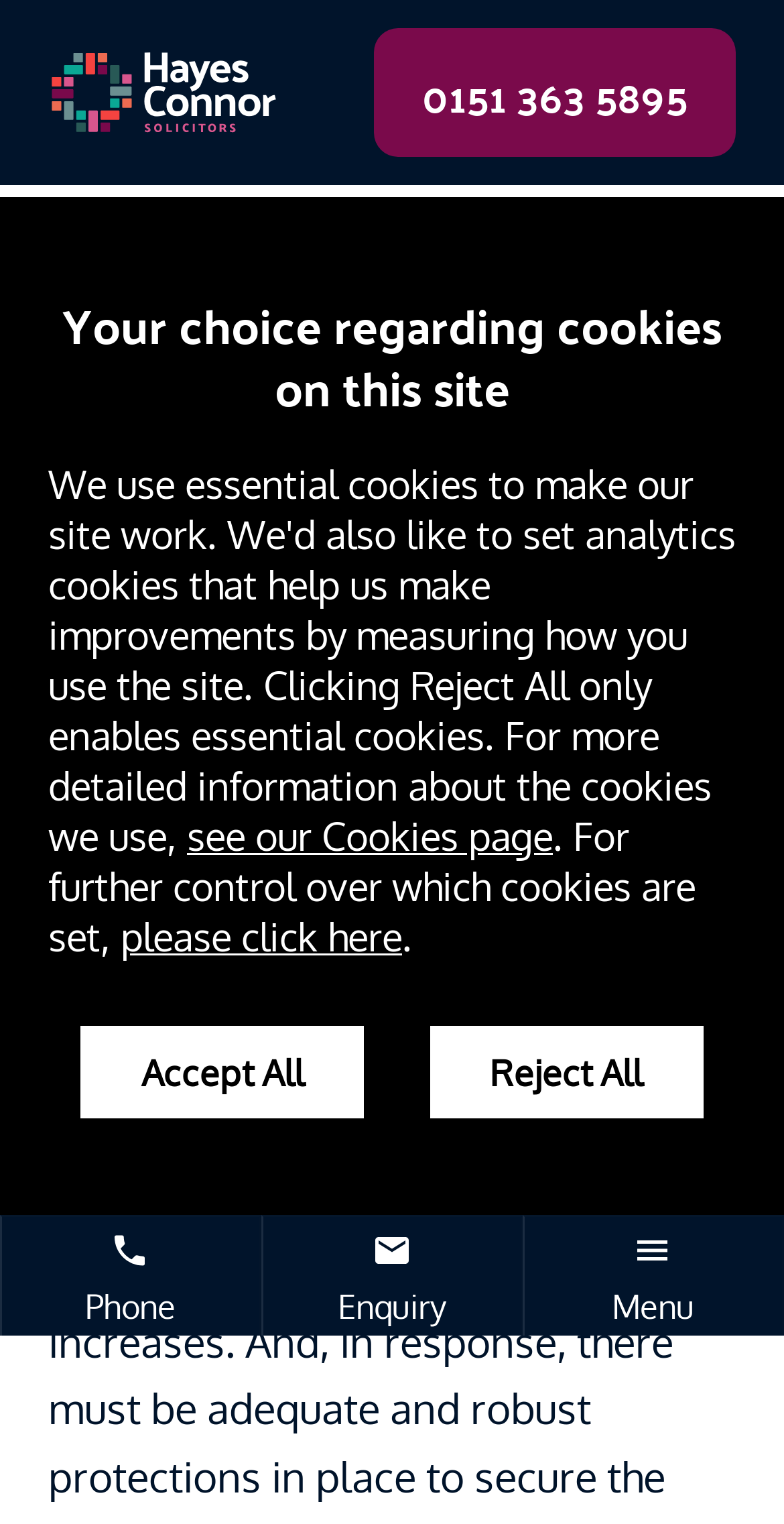Locate the bounding box coordinates of the clickable region to complete the following instruction: "Call the provided phone number."

[0.477, 0.019, 0.938, 0.103]